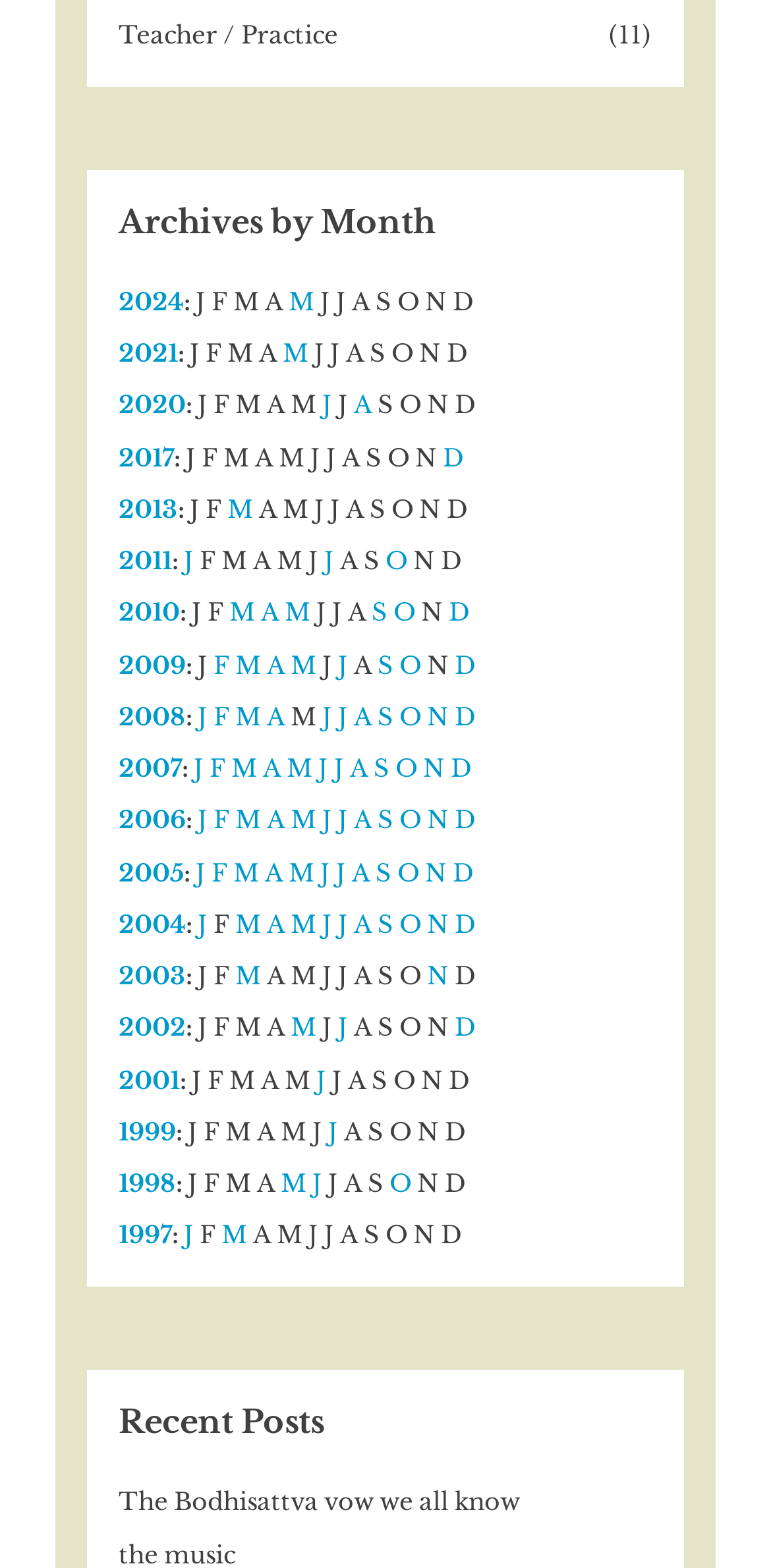Please give a one-word or short phrase response to the following question: 
What is the last month listed for 2010?

December